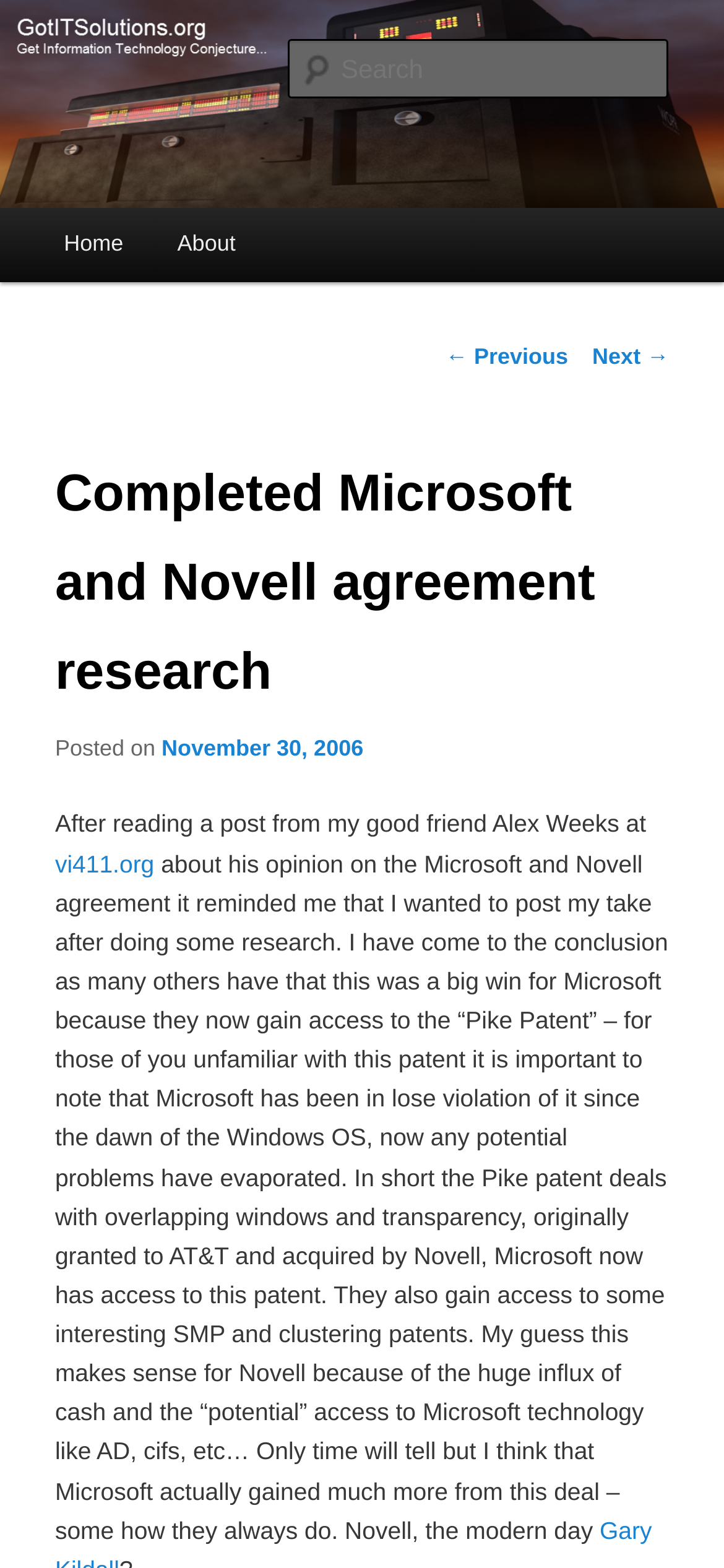Can you give a comprehensive explanation to the question given the content of the image?
Who is the author of the post?

The author of the post is not explicitly mentioned in the webpage. Although there is a mention of 'my good friend Alex Weeks at vi411.org', it is not clear if the author of the post is the same person or someone else.